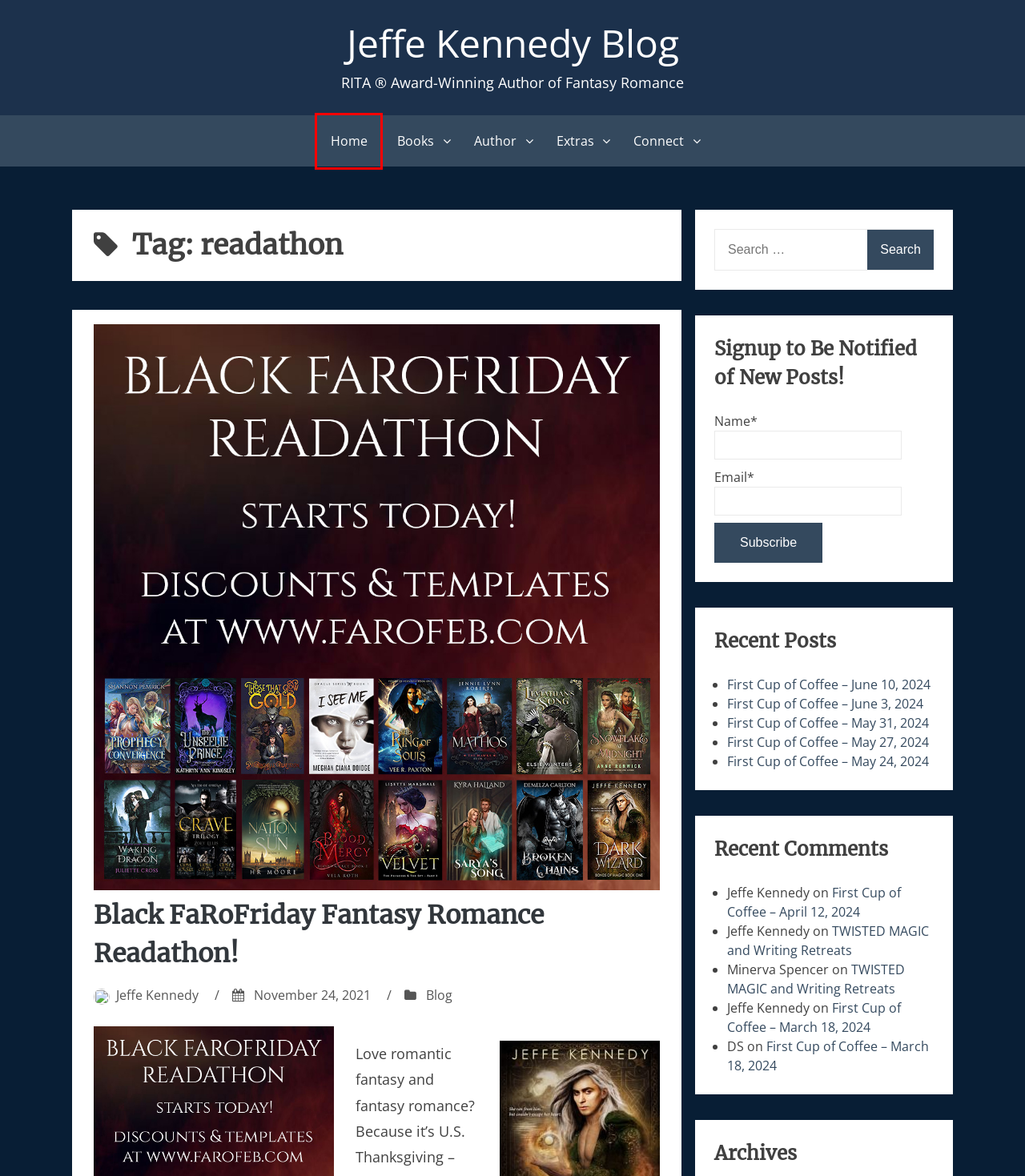Review the screenshot of a webpage that includes a red bounding box. Choose the most suitable webpage description that matches the new webpage after clicking the element within the red bounding box. Here are the candidates:
A. First Cup of Coffee – June 10, 2024 – Jeffe Kennedy Blog
B. Jeffe Kennedy – Jeffe Kennedy Blog
C. First Cup of Coffee – May 31, 2024 – Jeffe Kennedy Blog
D. Black FaRoFriday Fantasy Romance Readathon! – Jeffe Kennedy Blog
E. TWISTED MAGIC and Writing Retreats – Jeffe Kennedy Blog
F. Jeffe Kennedy | RITA ® Award-Winning Author of Fantasy Romance
G. First Cup of Coffee – June 3, 2024 – Jeffe Kennedy Blog
H. Jeffe Kennedy Blog – RITA ® Award-Winning Author of Fantasy Romance

F